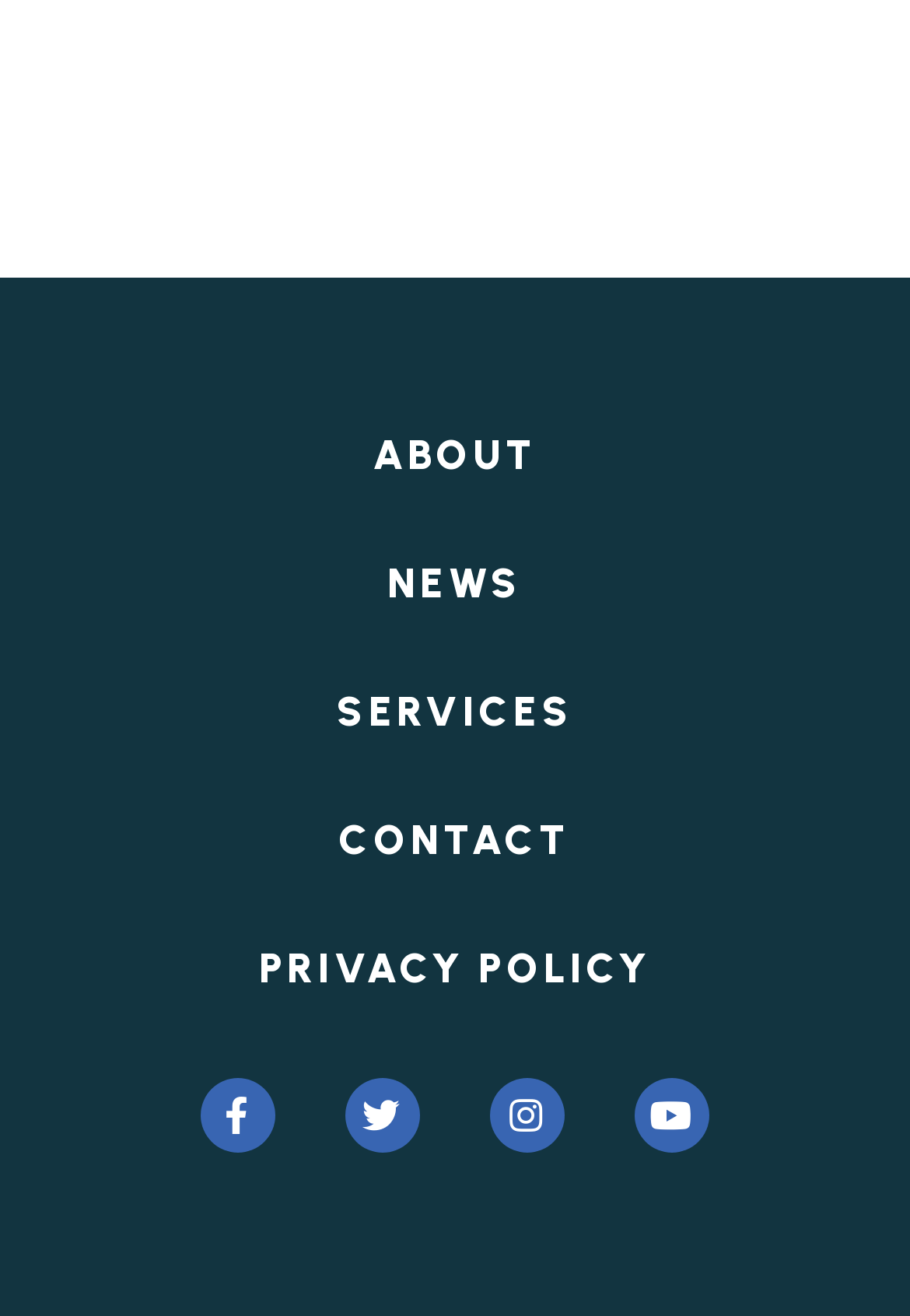Please answer the following question using a single word or phrase: 
What is the last main navigation link?

PRIVACY POLICY